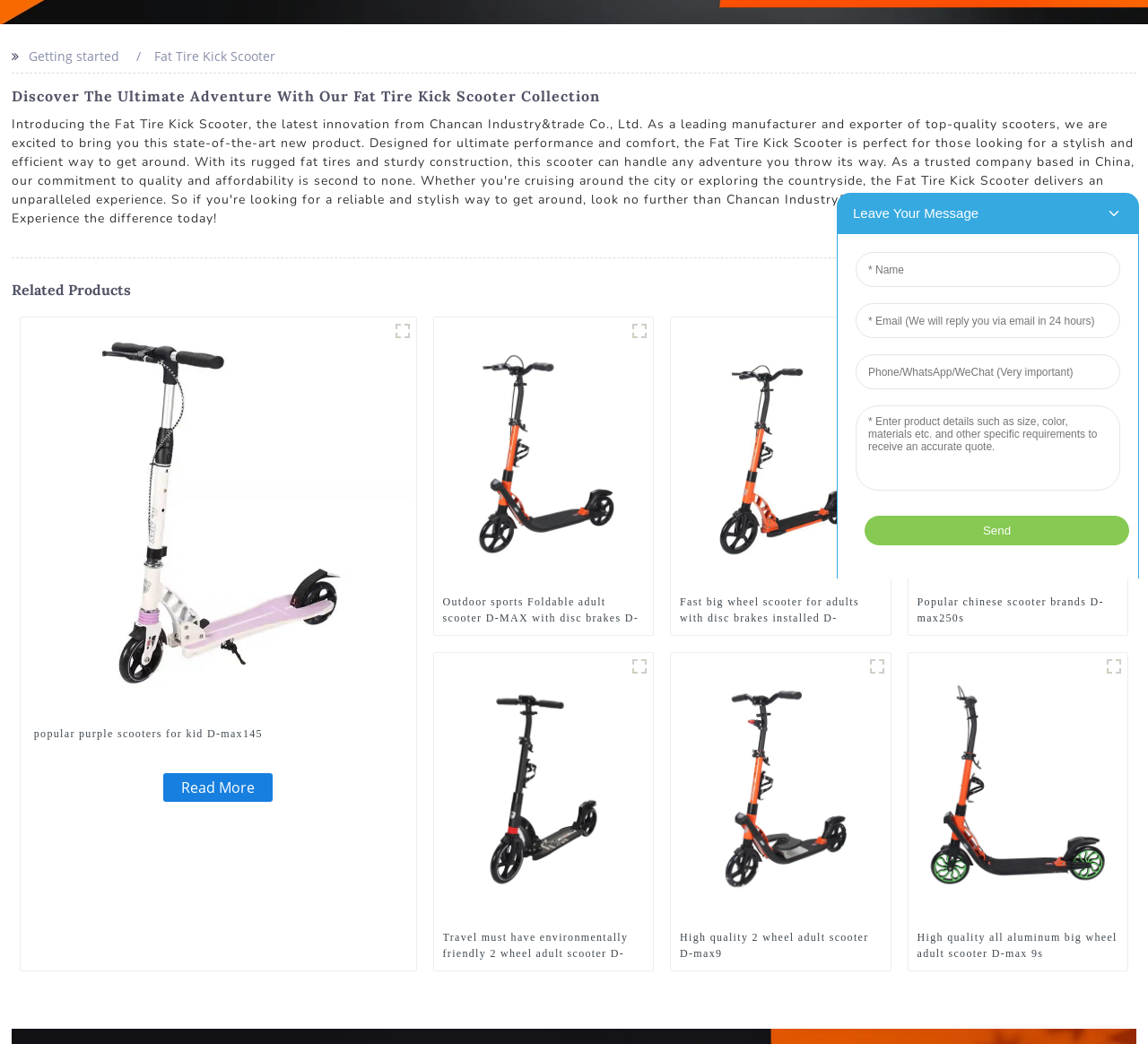Locate the bounding box coordinates for the element described below: "title="D-MAX145S"". The coordinates must be four float values between 0 and 1, formatted as [left, top, right, bottom].

[0.339, 0.304, 0.362, 0.33]